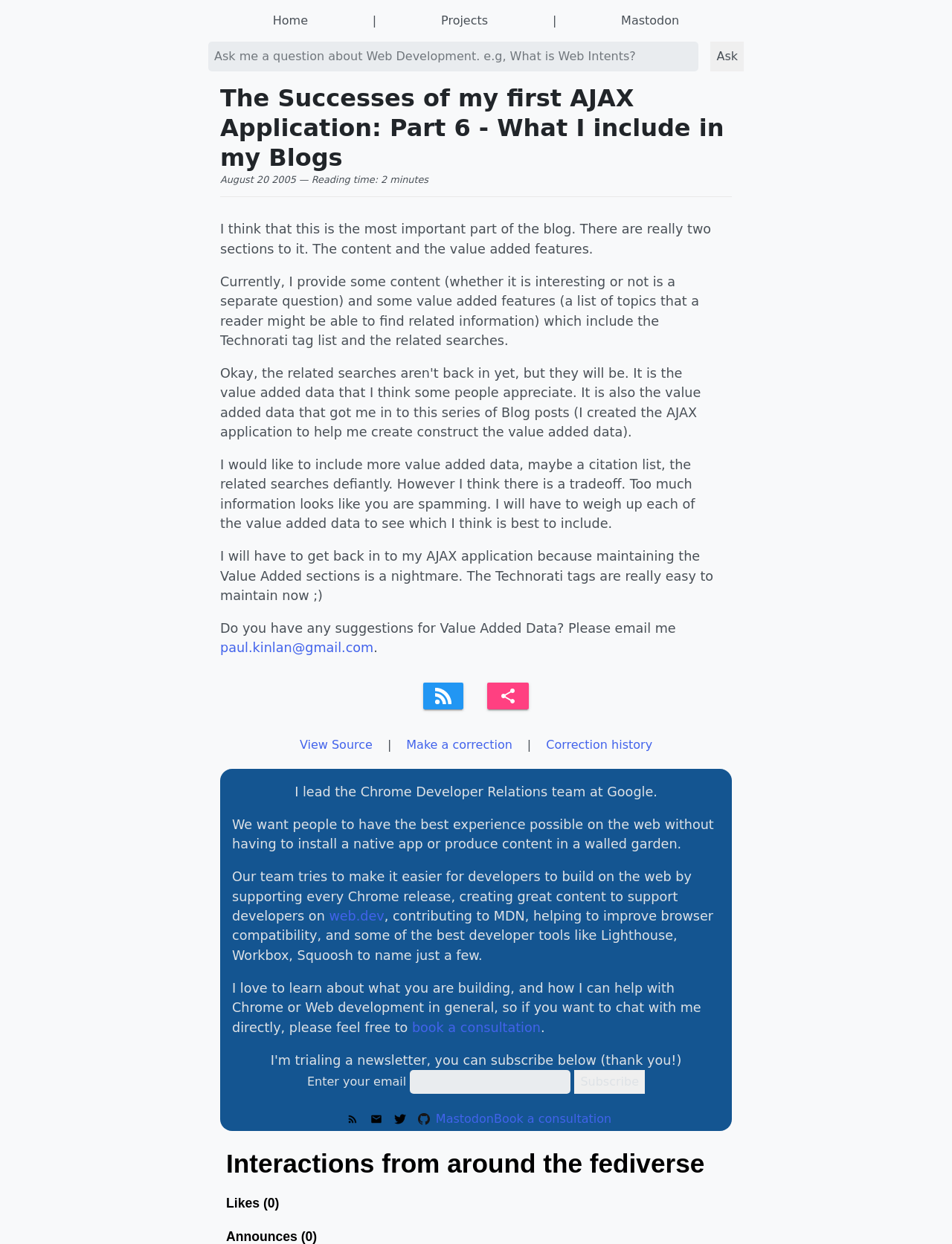Determine the bounding box coordinates of the region I should click to achieve the following instruction: "Subscribe to the feed". Ensure the bounding box coordinates are four float numbers between 0 and 1, i.e., [left, top, right, bottom].

[0.454, 0.551, 0.477, 0.569]